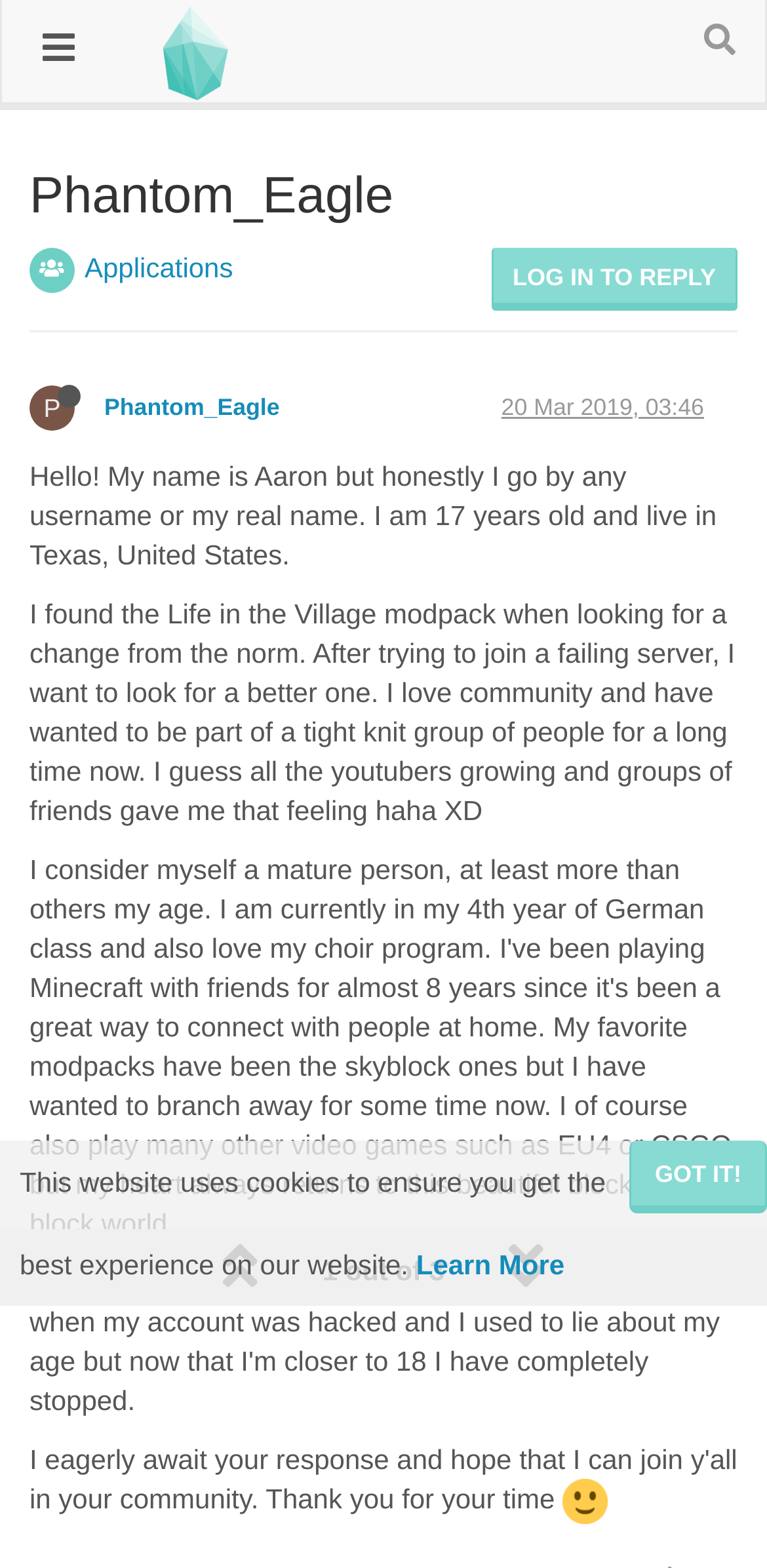How old is the author?
Please describe in detail the information shown in the image to answer the question.

The author's age can be found in the StaticText element with the text 'Hello! My name is Aaron but honestly I go by any username or my real name. I am 17 years old and live in Texas, United States.' which is located in the main content area of the webpage.